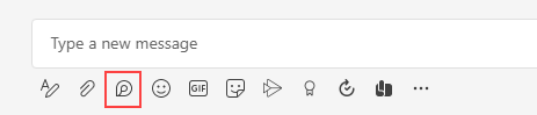What is above the icon in the image?
Based on the image, please offer an in-depth response to the question.

Above the icon in the image is the message input field, which allows users to type messages, further integrating chats with collaborative tasks and enhancing the workflow and communication dynamics within the team.